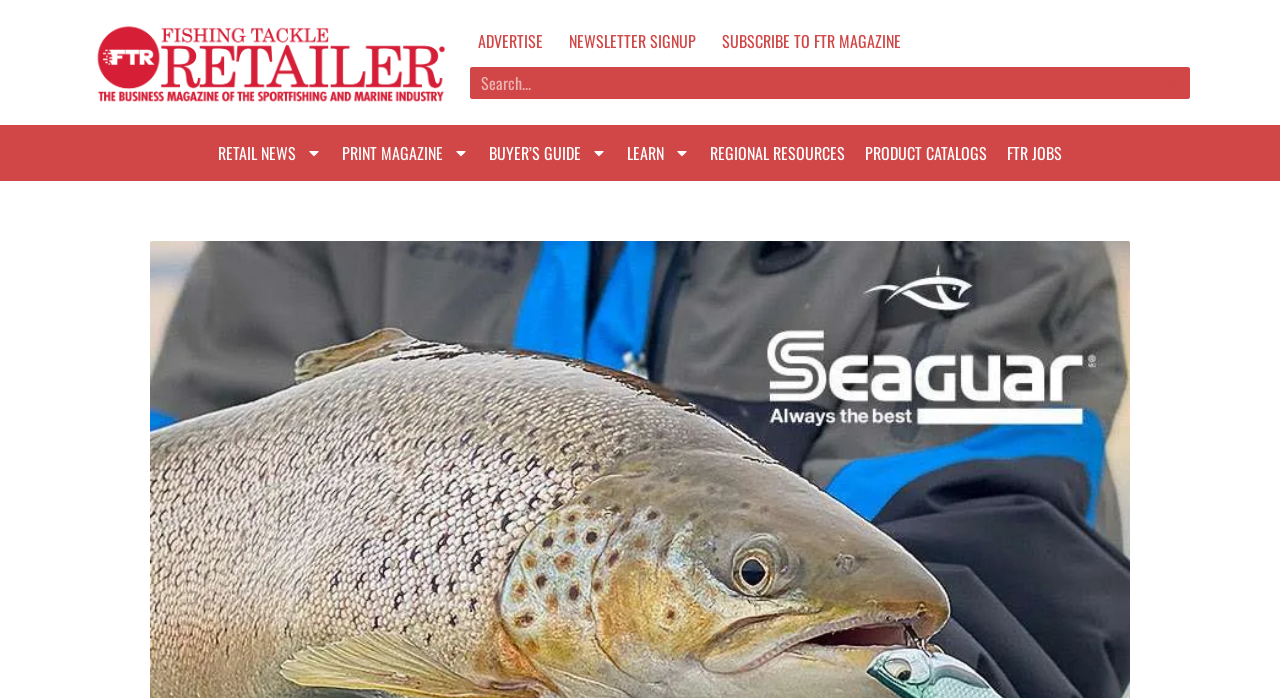Please answer the following question using a single word or phrase: What type of industry is the website related to?

Sportfishing